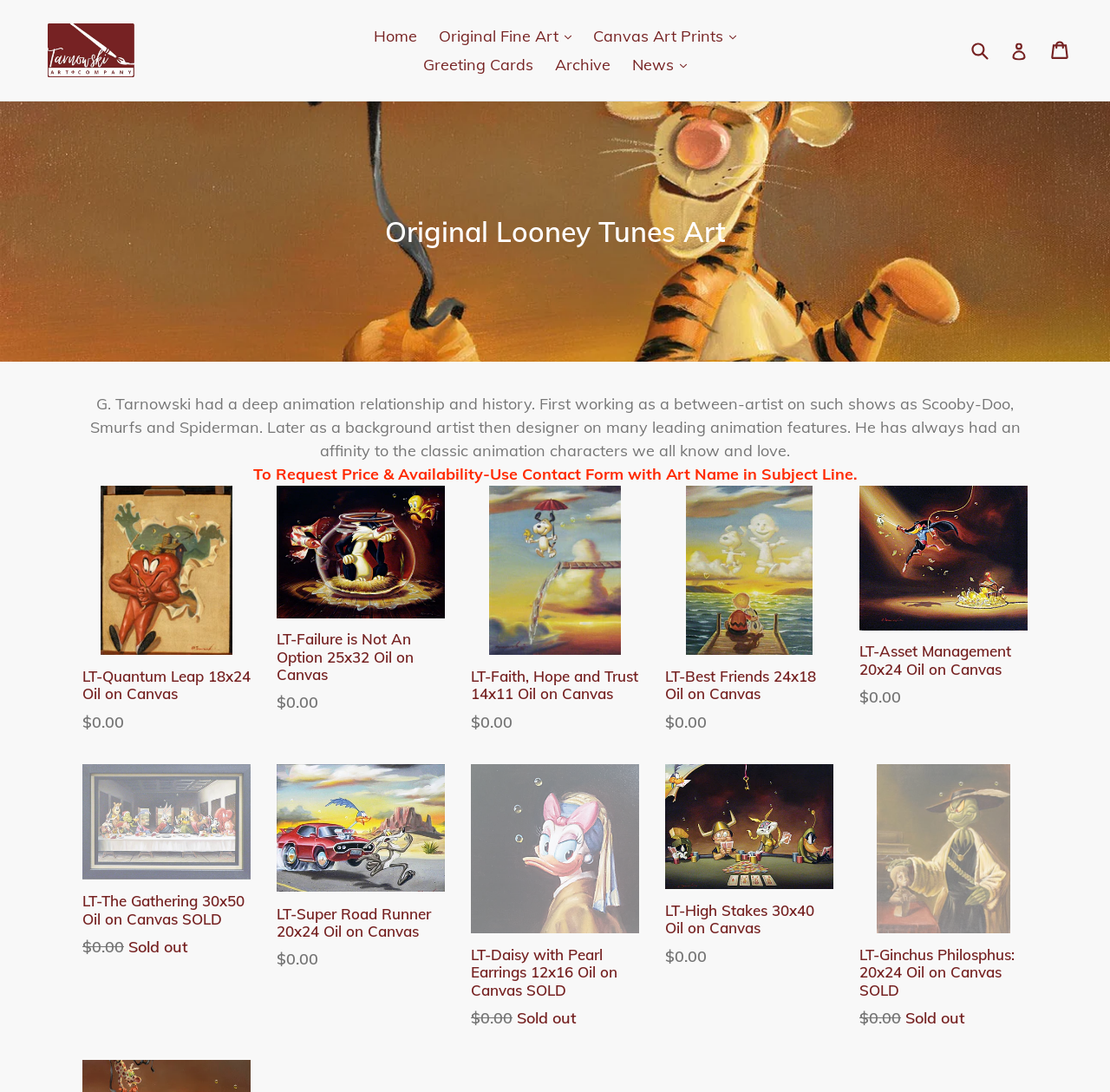Answer the question below in one word or phrase:
What type of art is featured on this website?

Looney Tunes Art